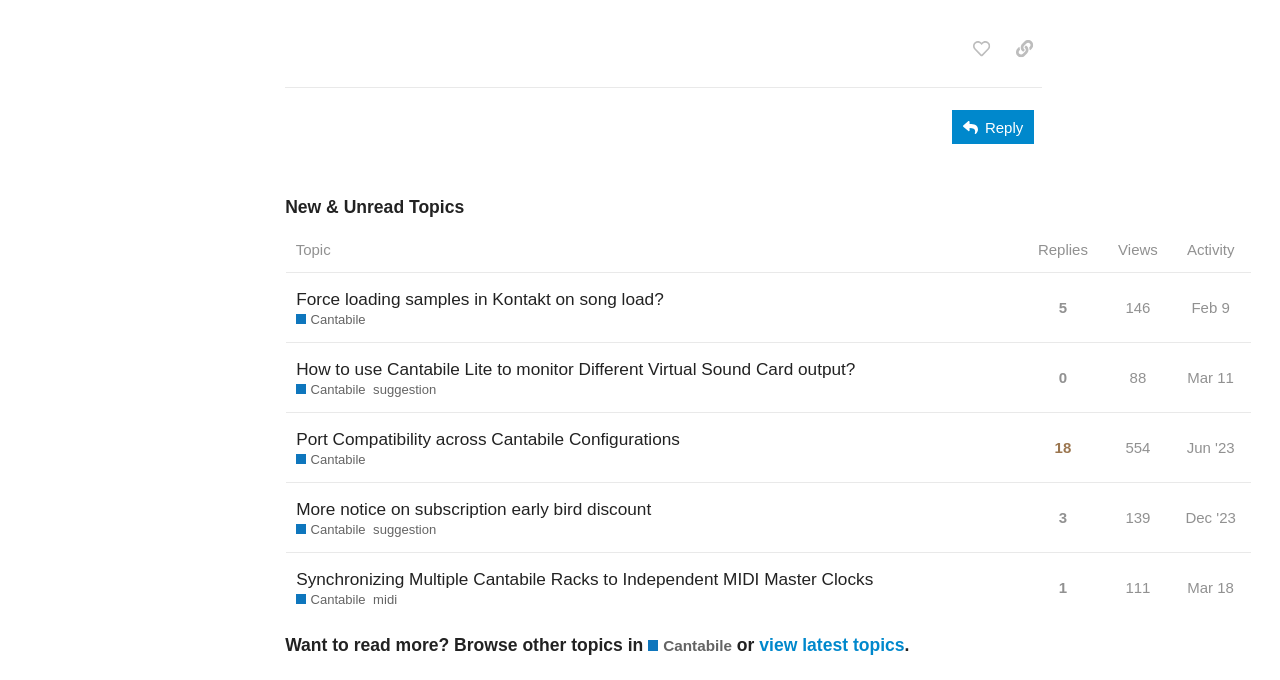Identify the bounding box coordinates for the region to click in order to carry out this instruction: "Browse other topics in Cantabile". Provide the coordinates using four float numbers between 0 and 1, formatted as [left, top, right, bottom].

[0.506, 0.933, 0.572, 0.965]